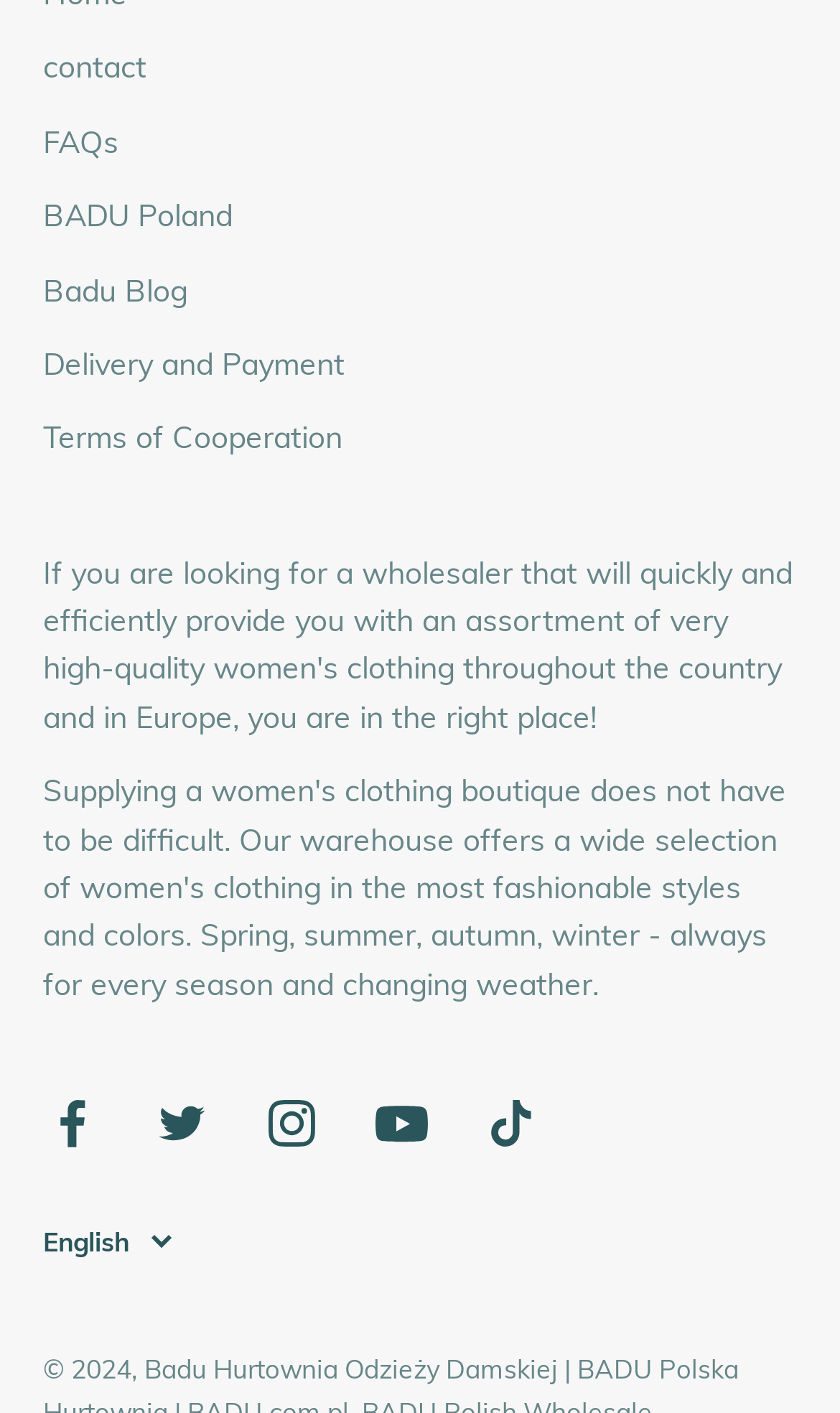Please find the bounding box coordinates (top-left x, top-left y, bottom-right x, bottom-right y) in the screenshot for the UI element described as follows: Badu Blog

[0.051, 0.188, 0.223, 0.222]